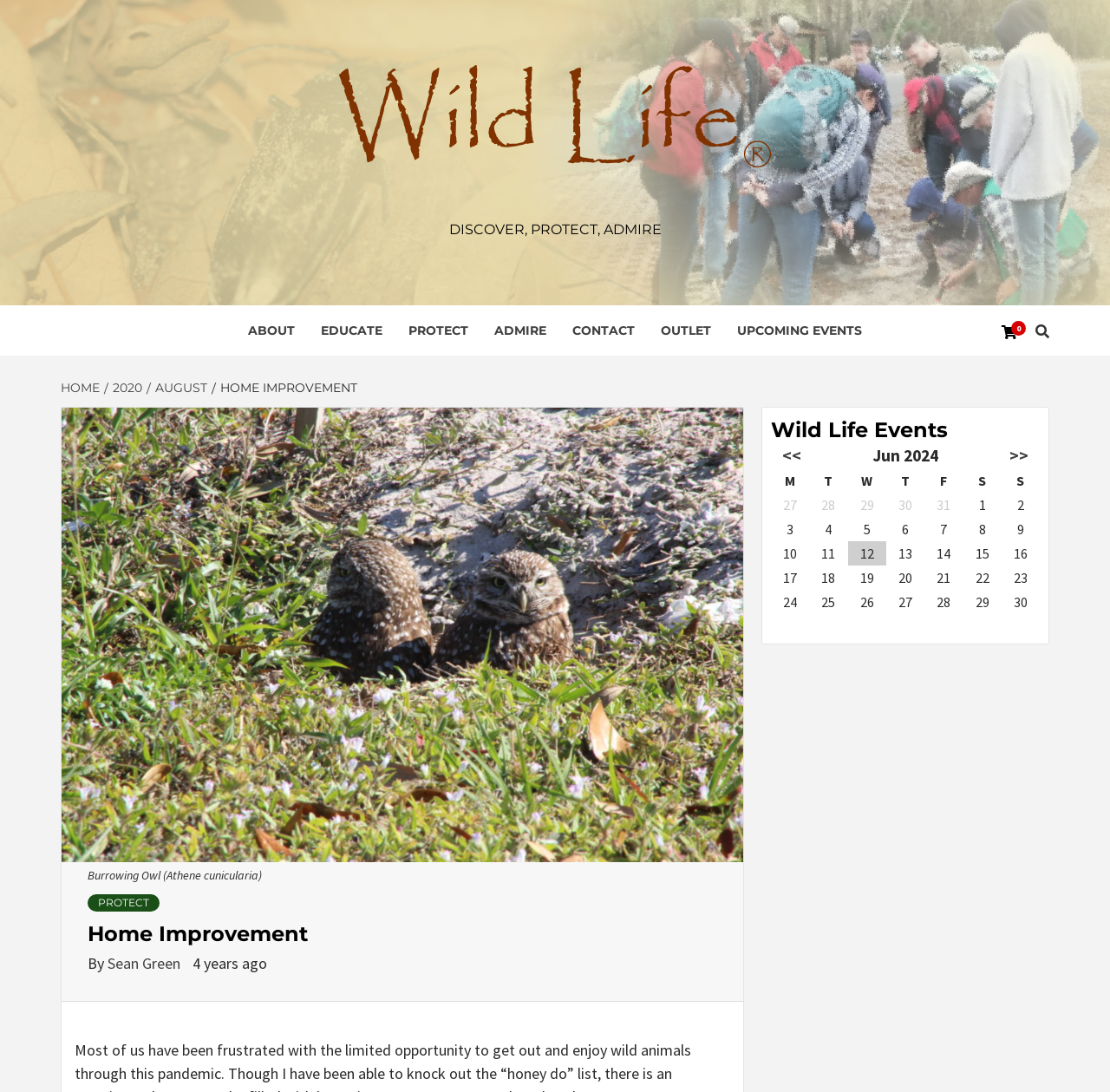Locate the bounding box coordinates of the area where you should click to accomplish the instruction: "View the upcoming events".

[0.652, 0.279, 0.788, 0.326]